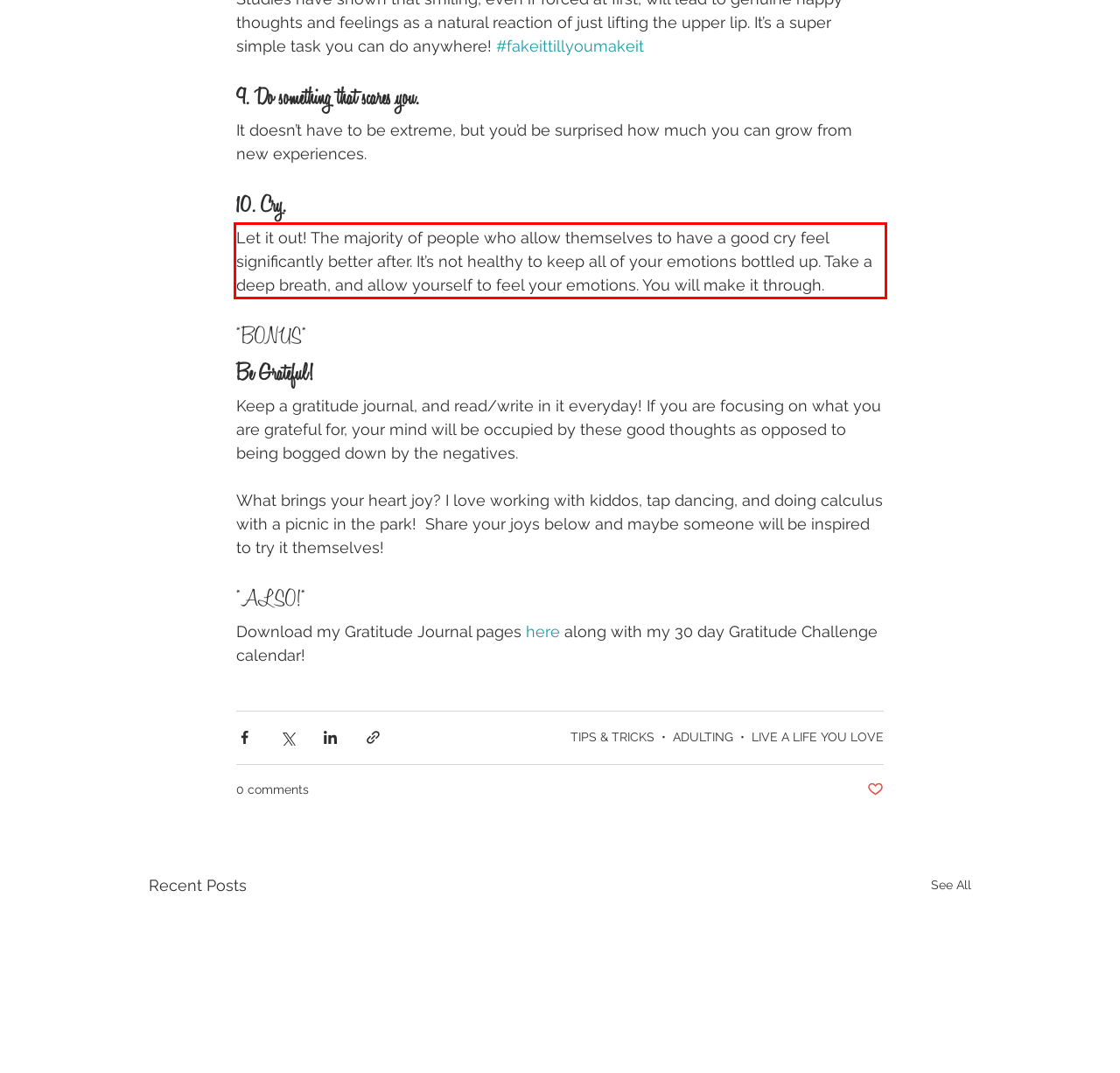From the provided screenshot, extract the text content that is enclosed within the red bounding box.

Let it out! The majority of people who allow themselves to have a good cry feel significantly better after. It’s not healthy to keep all of your emotions bottled up. Take a deep breath, and allow yourself to feel your emotions. You will make it through.